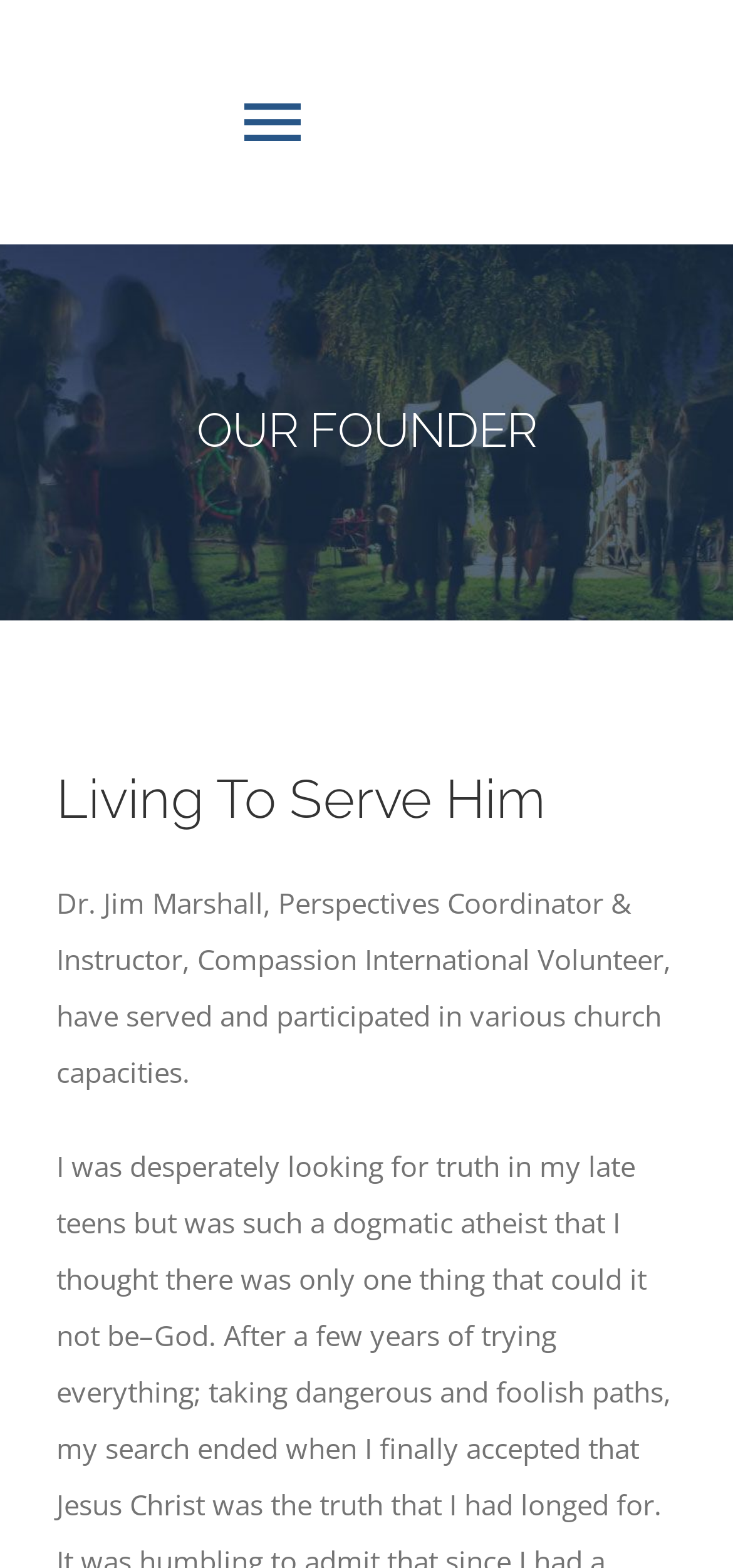Please identify the bounding box coordinates of the region to click in order to complete the task: "Open submenu of WHO WE ARE". The coordinates must be four float numbers between 0 and 1, specified as [left, top, right, bottom].

[0.846, 0.235, 1.0, 0.313]